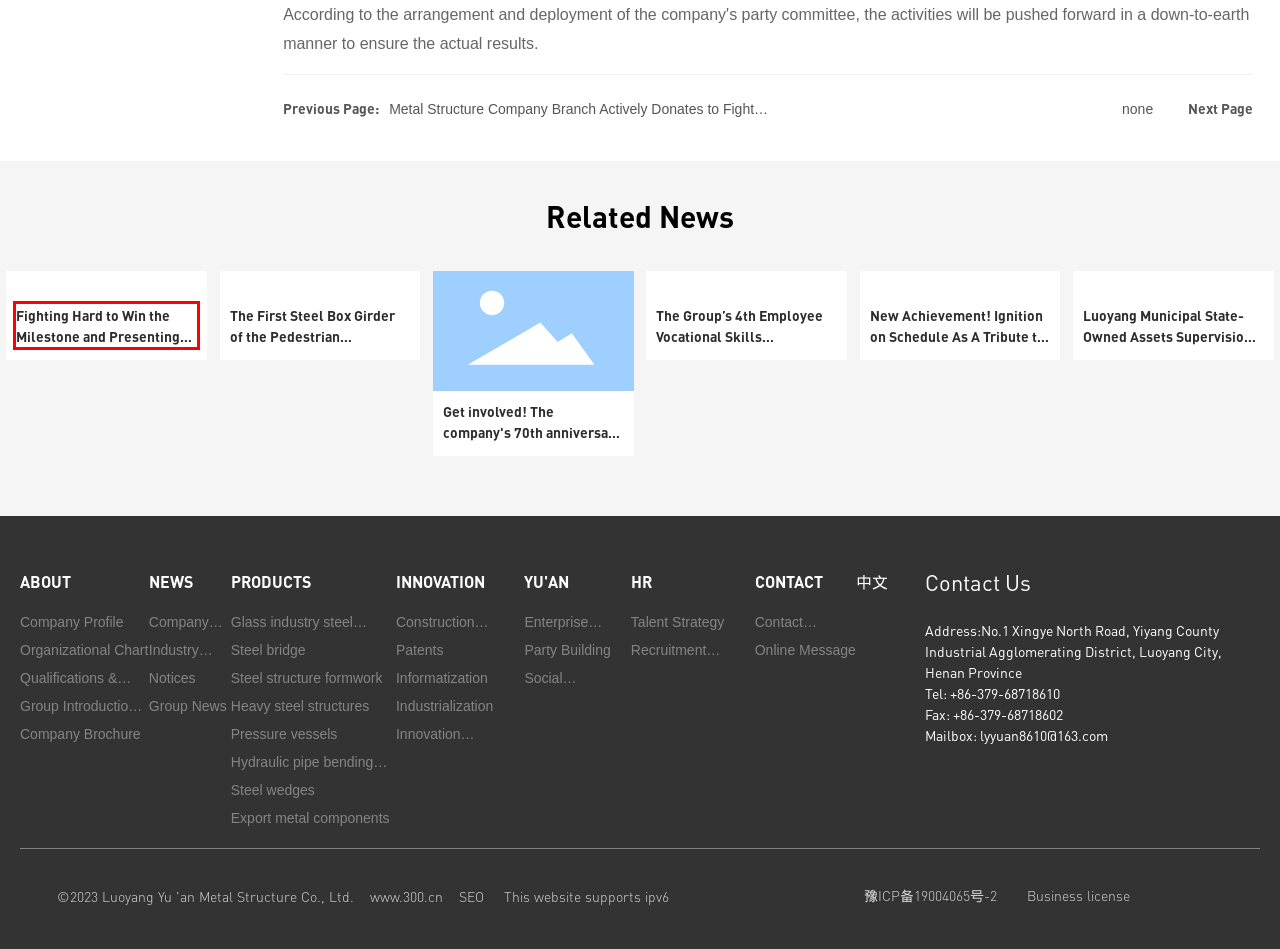The screenshot you have been given contains a UI element surrounded by a red rectangle. Use OCR to read and extract the text inside this red rectangle.

Fighting Hard to Win the Milestone and Presenting A Gift to the Group Company for Its 70th Anniversary -- The Left-side Steel-Concrete Girder of Yanhuang Expressway (Expressway along the Yellow River) Project Was Successfully Connected